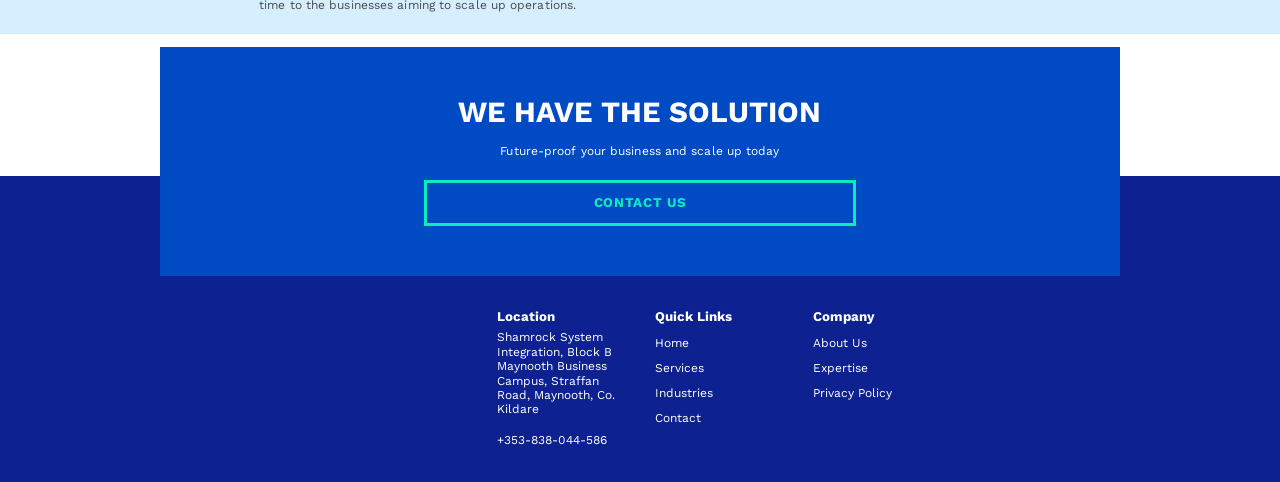What is the call-to-action on the webpage?
Based on the image, provide a one-word or brief-phrase response.

CONTACT US